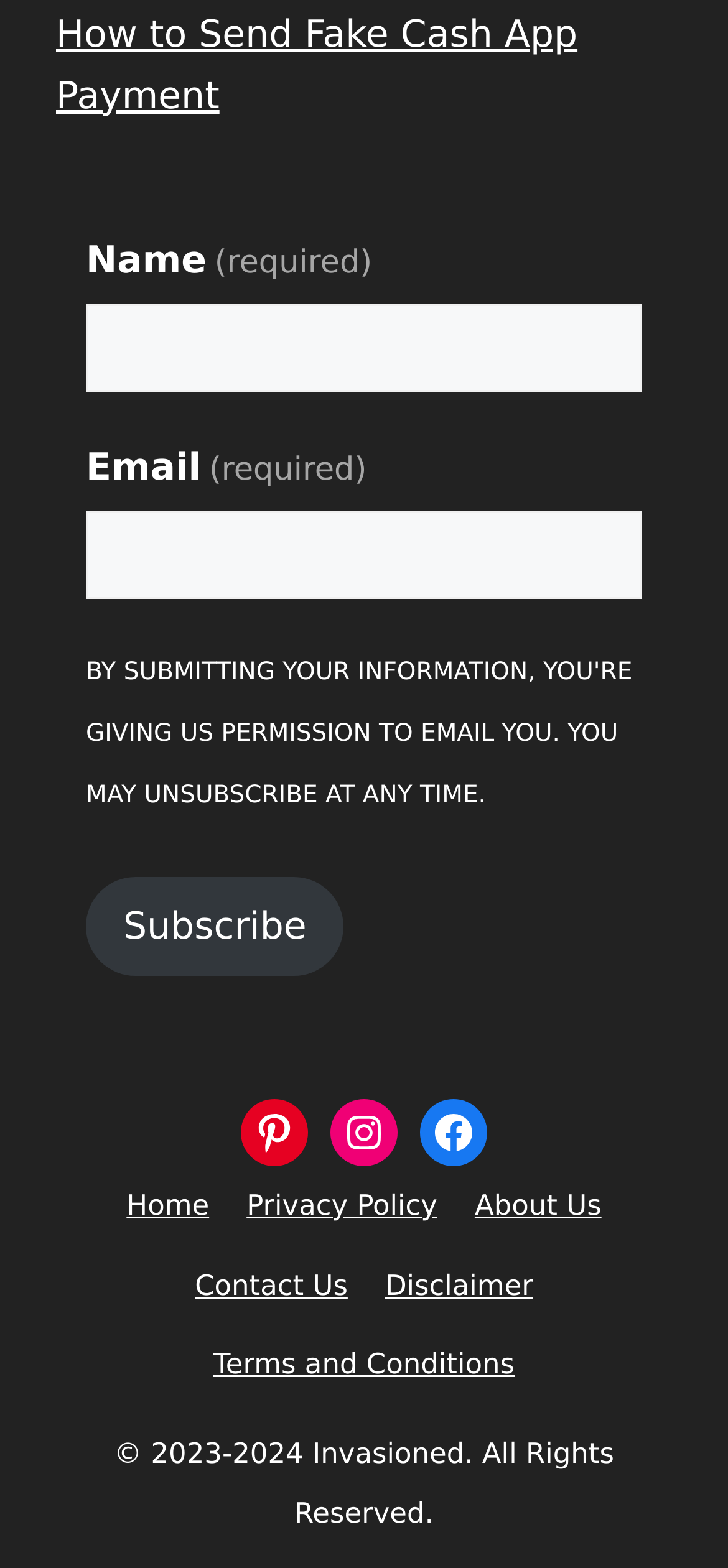Please mark the clickable region by giving the bounding box coordinates needed to complete this instruction: "Check the privacy policy".

[0.339, 0.758, 0.601, 0.779]